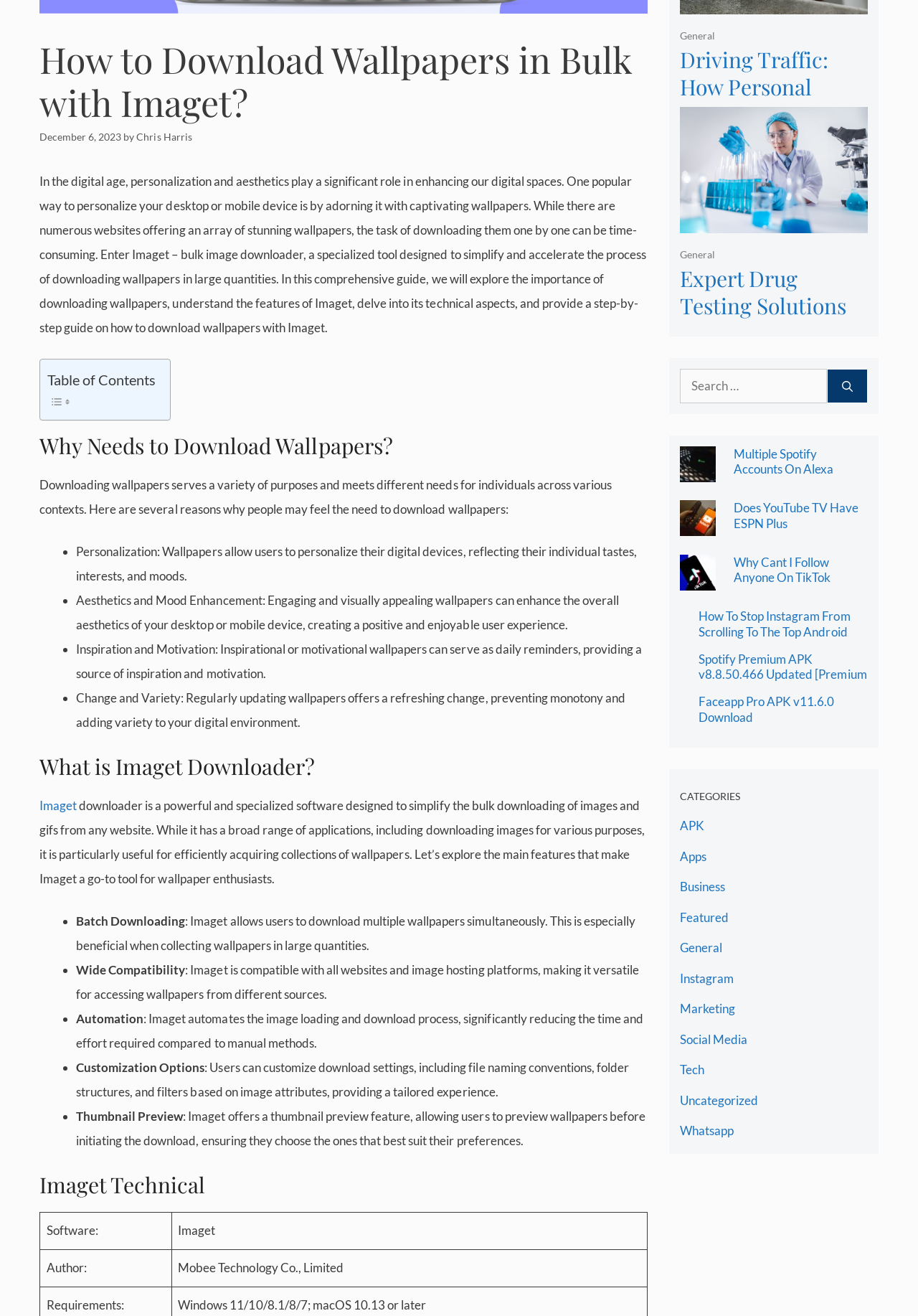Provide the bounding box coordinates of the HTML element this sentence describes: "Social Media". The bounding box coordinates consist of four float numbers between 0 and 1, i.e., [left, top, right, bottom].

[0.74, 0.784, 0.814, 0.795]